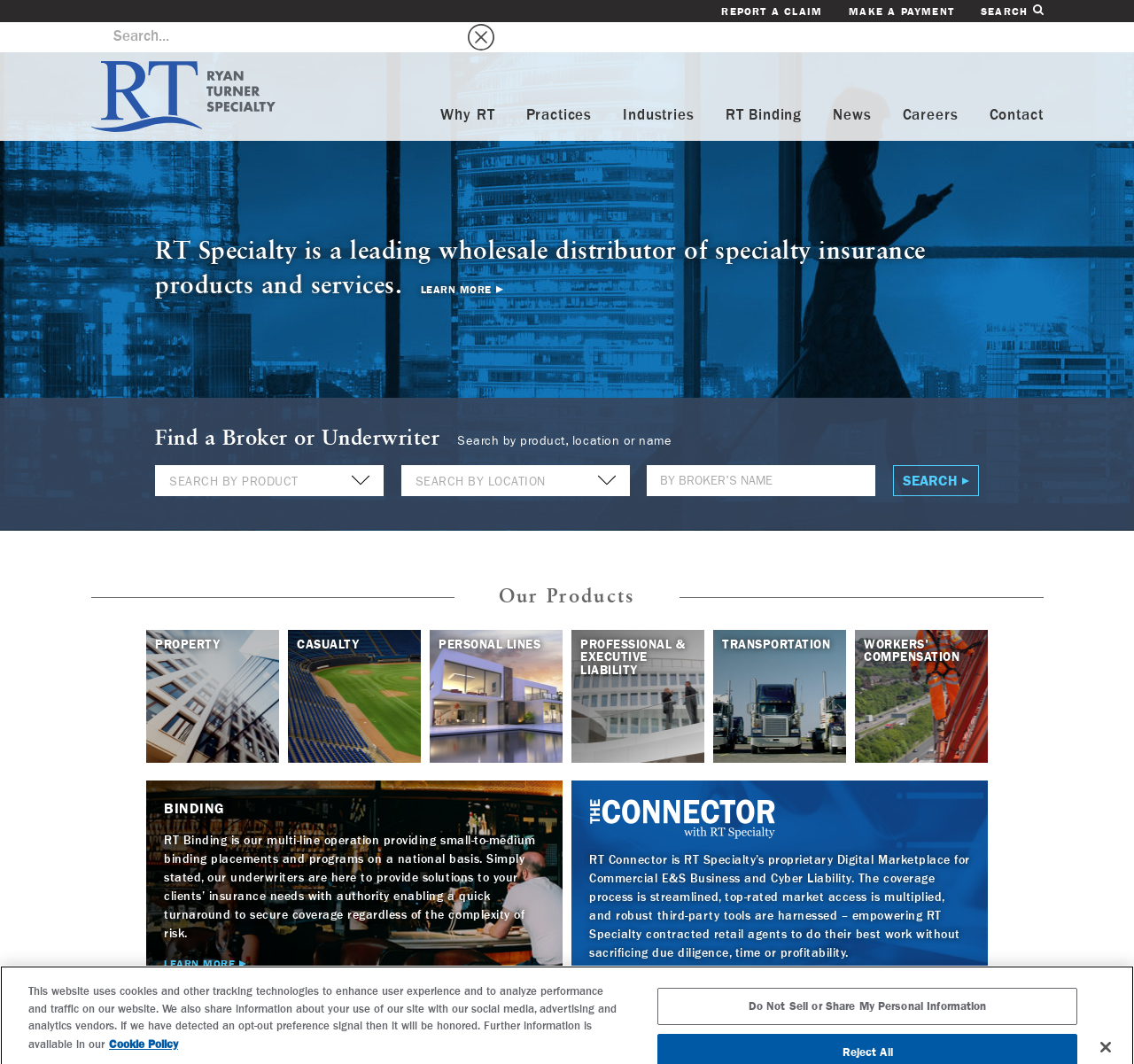What can you do with the 'SEARCH BY PRODUCT' feature?
From the screenshot, provide a brief answer in one word or phrase.

Search by product